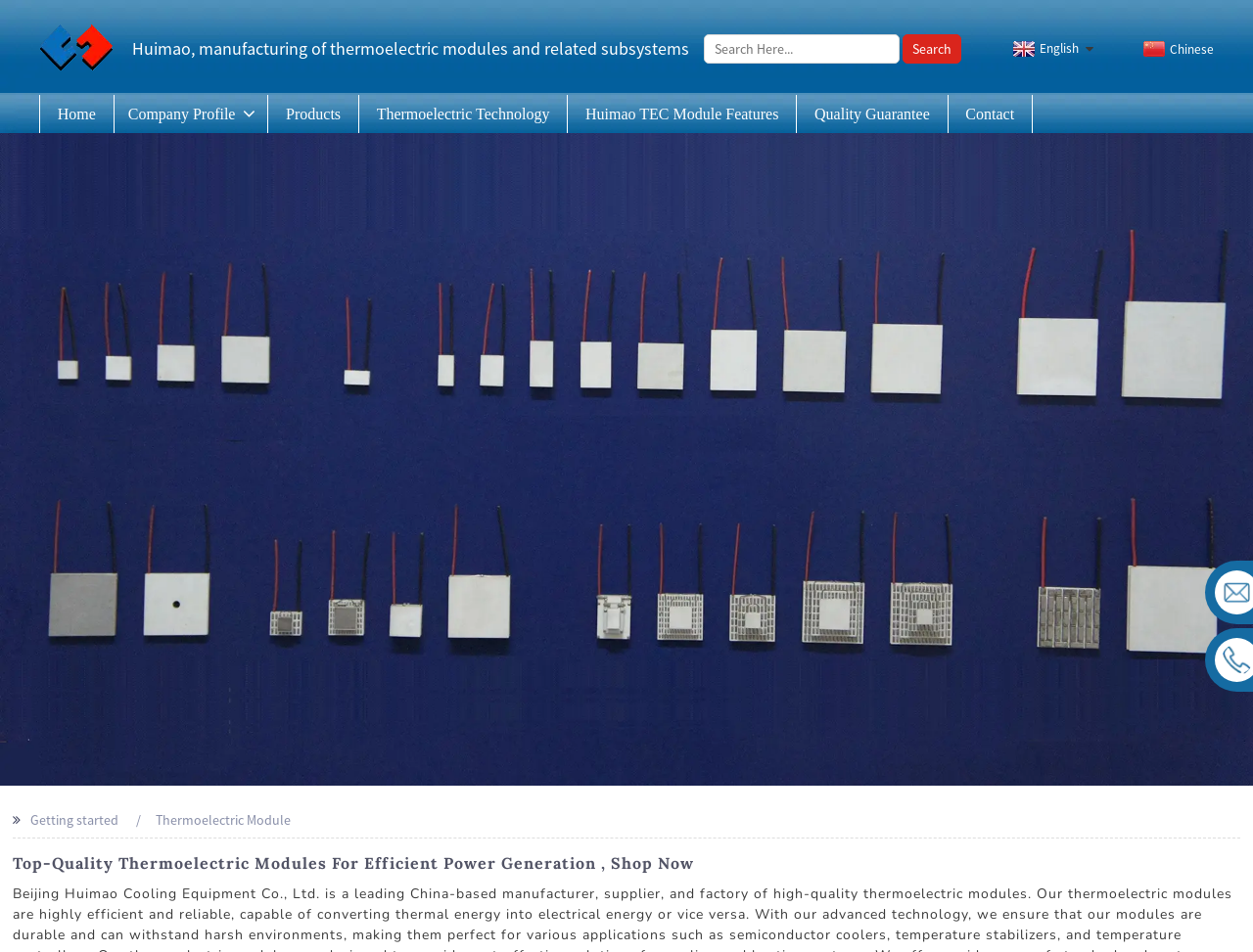Create an elaborate caption for the webpage.

The webpage is about a thermoelectric module manufacturer, supplier, and factory in China. At the top, there is a header section that spans the entire width of the page. Within this section, there is a logo on the left, followed by a brief company description. On the right side of the header, there are language options, including Chinese and English, as well as a search bar with a "Search" button.

Below the header, there is a navigation menu with seven links: "Home", "Company Profile", "Products", "Thermoelectric Technology", "Huimao TEC Module Features", "Quality Guarantee", and "Contact". These links are arranged horizontally and take up about half of the page's width.

Underneath the navigation menu, there is a large image that occupies the full width of the page. The image is likely a product showcase or a company banner.

Further down, there are three short paragraphs or headings, with the main heading "Top-Quality Thermoelectric Modules For Efficient Power Generation, Shop Now" standing out prominently. The text "Getting started" and "Thermoelectric Module" are placed above and below the main heading, respectively.

At the very bottom of the page, there is a link to "SONY DSC", which may be a related product or service.